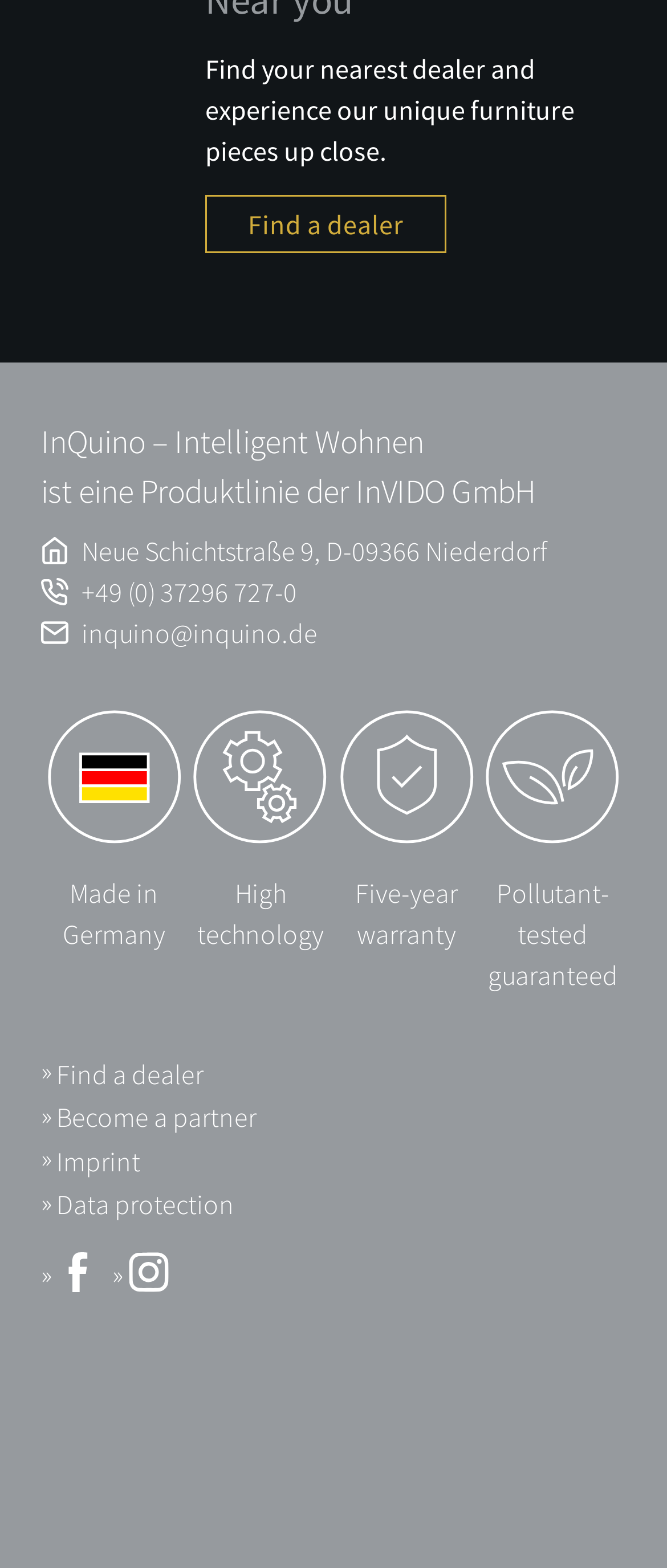Identify the bounding box coordinates for the element that needs to be clicked to fulfill this instruction: "Call the phone number". Provide the coordinates in the format of four float numbers between 0 and 1: [left, top, right, bottom].

[0.122, 0.366, 0.445, 0.388]